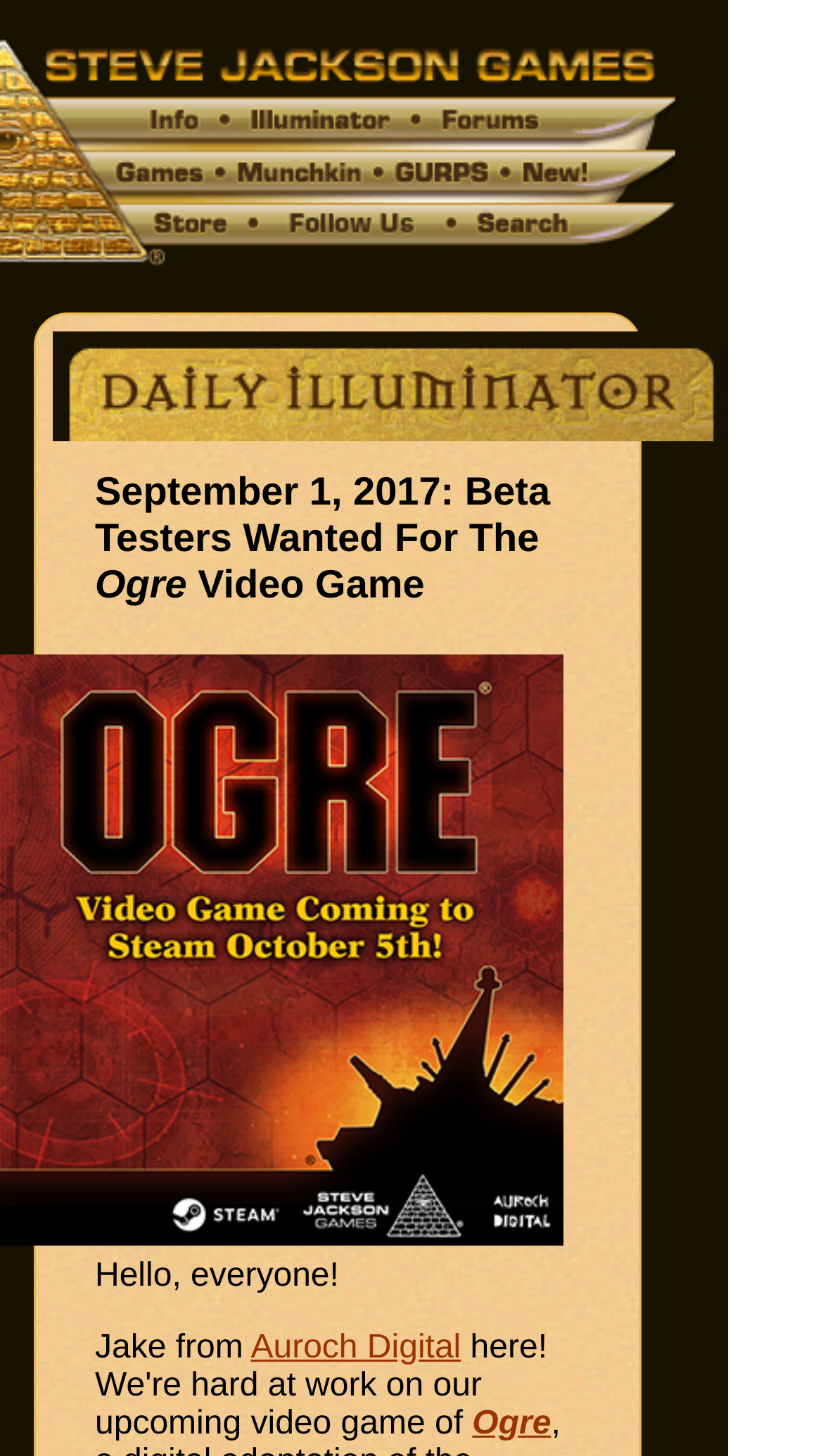Review the image closely and give a comprehensive answer to the question: What is the name of the video game?

I found the answer by looking at the text content of the webpage, specifically the link 'Ogre' which is mentioned in the context of a video game.